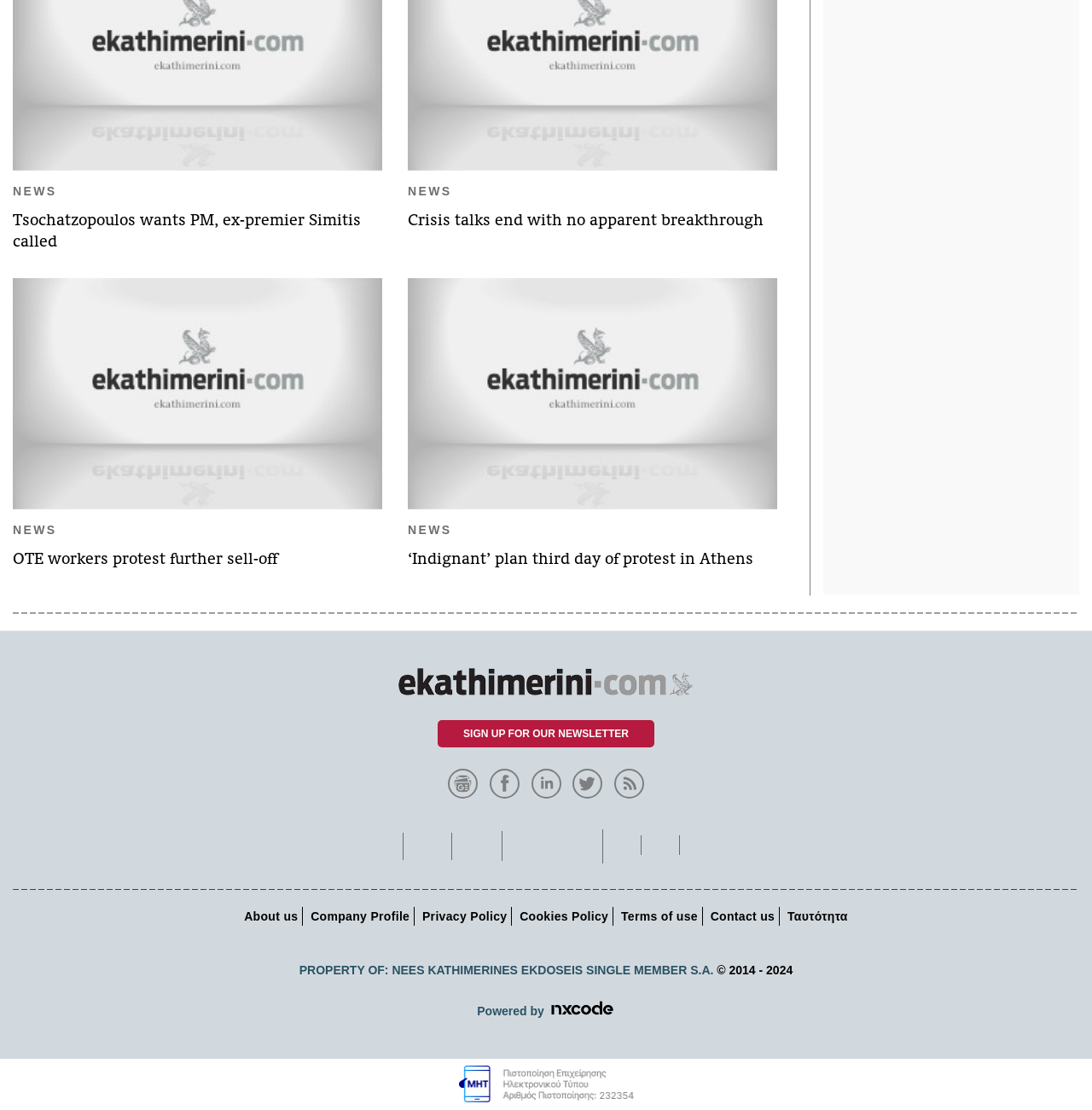Locate the bounding box coordinates of the clickable area to execute the instruction: "Read the 'Crisis talks end with no apparent breakthrough' news". Provide the coordinates as four float numbers between 0 and 1, represented as [left, top, right, bottom].

[0.373, 0.19, 0.699, 0.207]